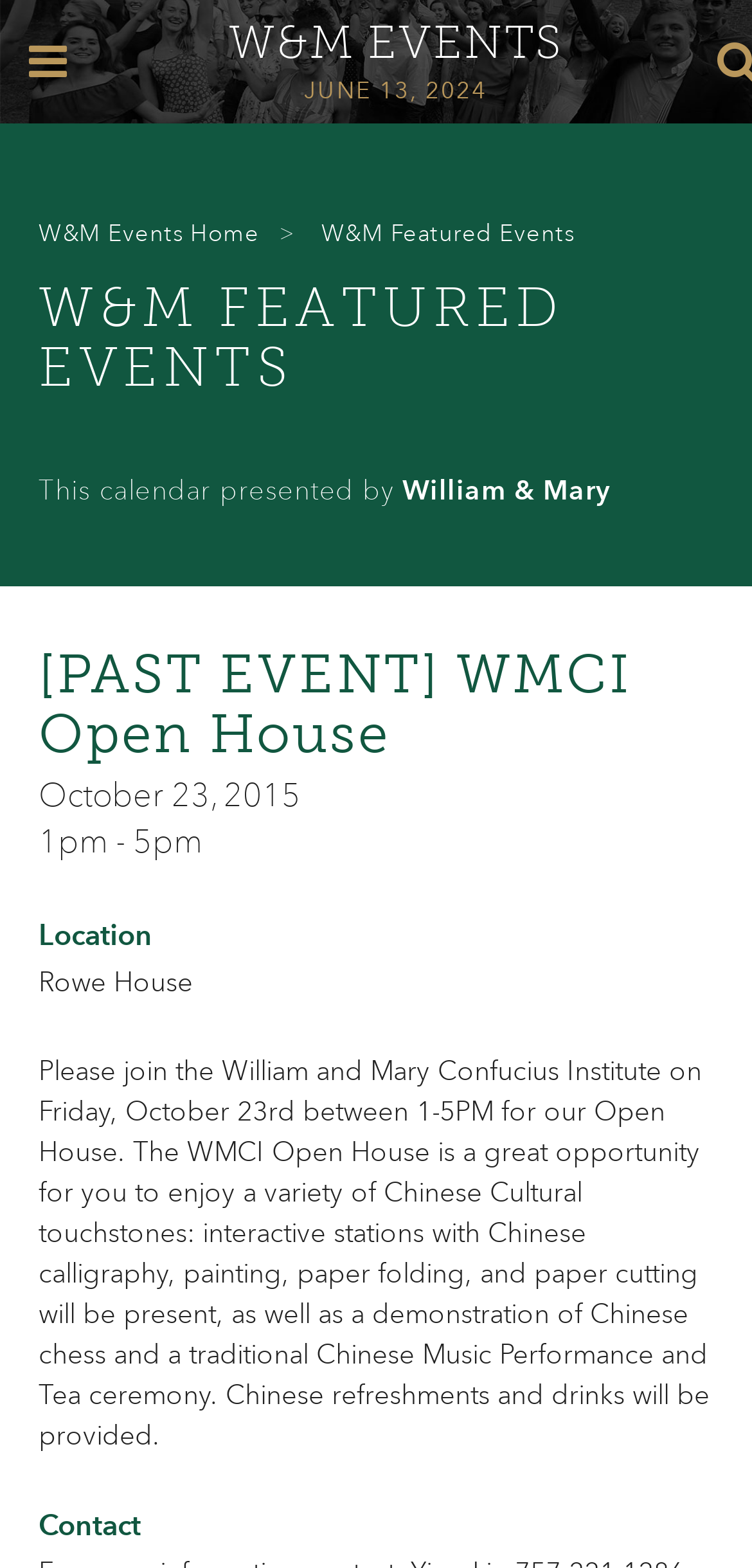What is the date of the WMCI Open House event?
Please provide a comprehensive answer based on the details in the screenshot.

I found the date of the WMCI Open House event by looking at the static text element with the content 'October 23, 2015' which is located below the heading '[PAST EVENT] WMCI Open House'.